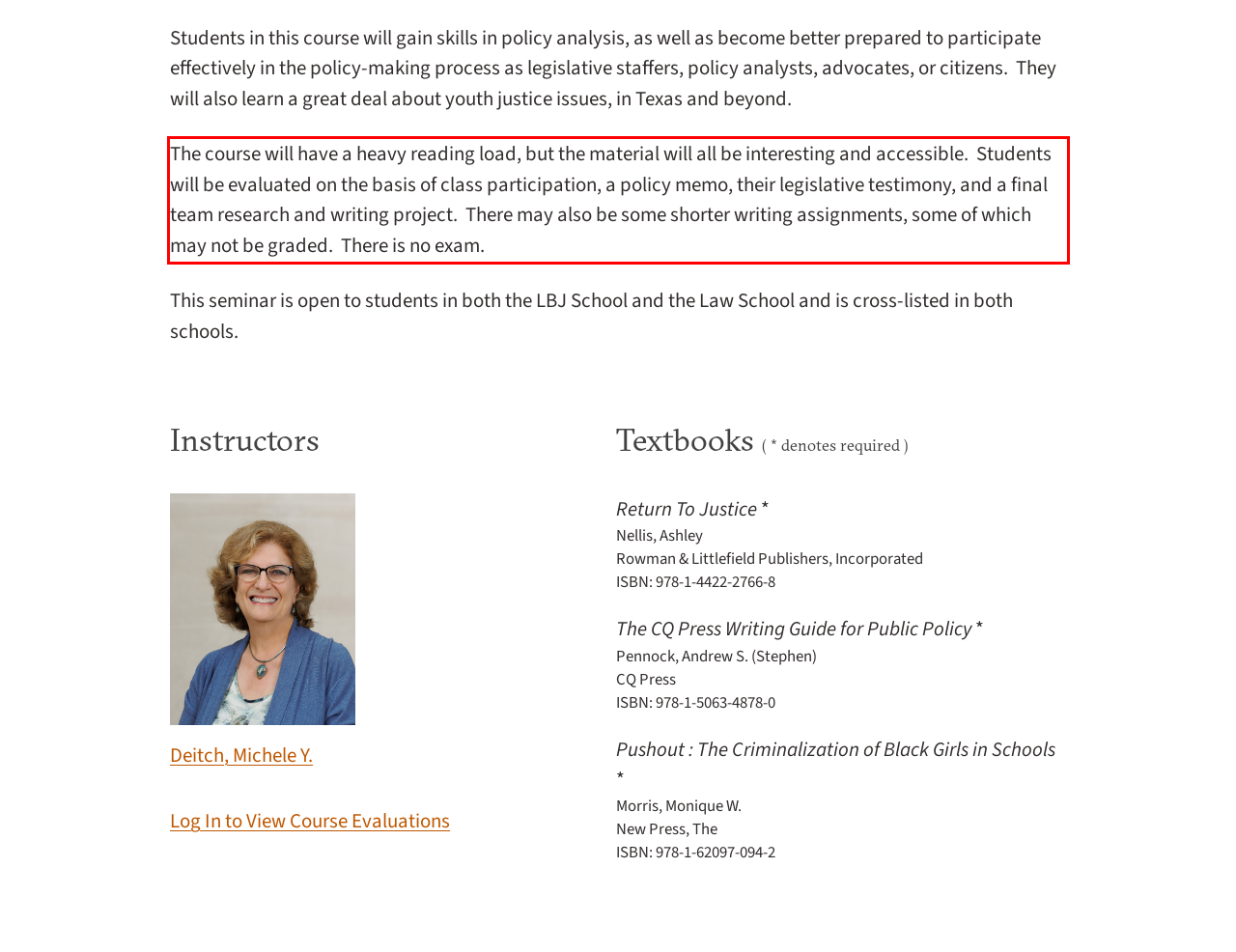You are provided with a webpage screenshot that includes a red rectangle bounding box. Extract the text content from within the bounding box using OCR.

The course will have a heavy reading load, but the material will all be interesting and accessible. Students will be evaluated on the basis of class participation, a policy memo, their legislative testimony, and a final team research and writing project. There may also be some shorter writing assignments, some of which may not be graded. There is no exam.